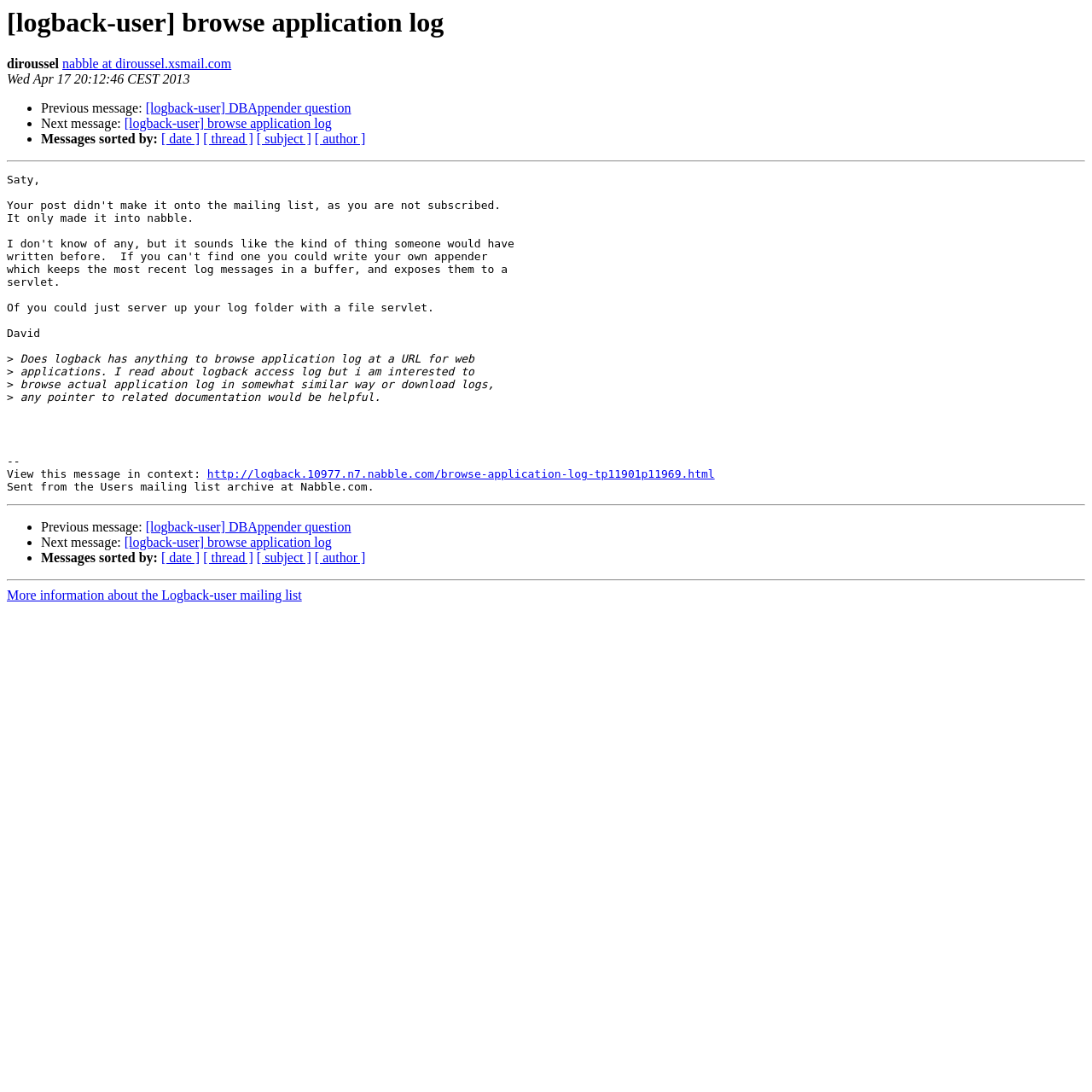Using the description: "[ subject ]", identify the bounding box of the corresponding UI element in the screenshot.

[0.235, 0.121, 0.285, 0.134]